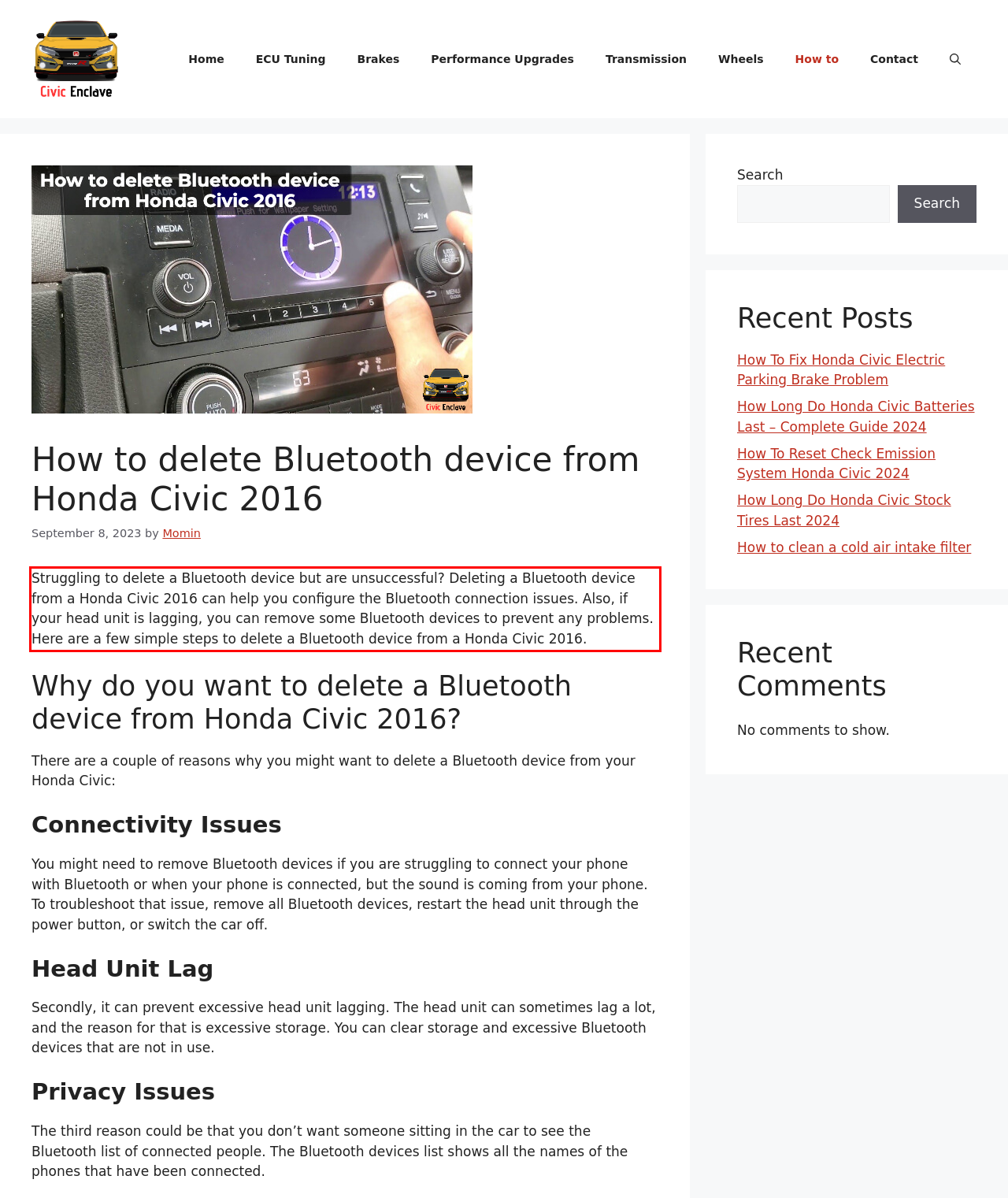Please recognize and transcribe the text located inside the red bounding box in the webpage image.

Struggling to delete a Bluetooth device but are unsuccessful? Deleting a Bluetooth device from a Honda Civic 2016 can help you configure the Bluetooth connection issues. Also, if your head unit is lagging, you can remove some Bluetooth devices to prevent any problems. Here are a few simple steps to delete a Bluetooth device from a Honda Civic 2016.